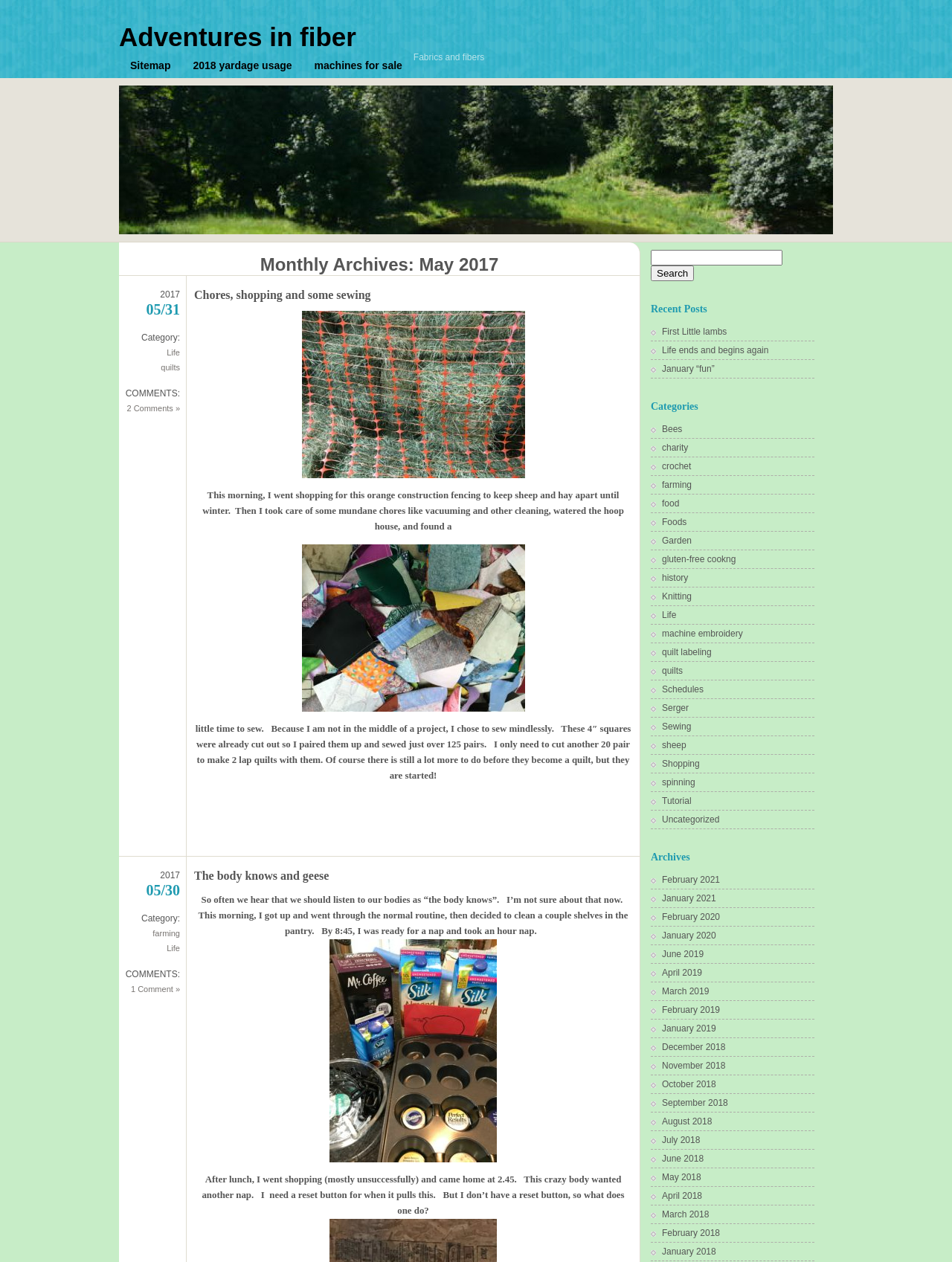Find and indicate the bounding box coordinates of the region you should select to follow the given instruction: "View recent post 'First Little lambs'".

[0.684, 0.259, 0.764, 0.267]